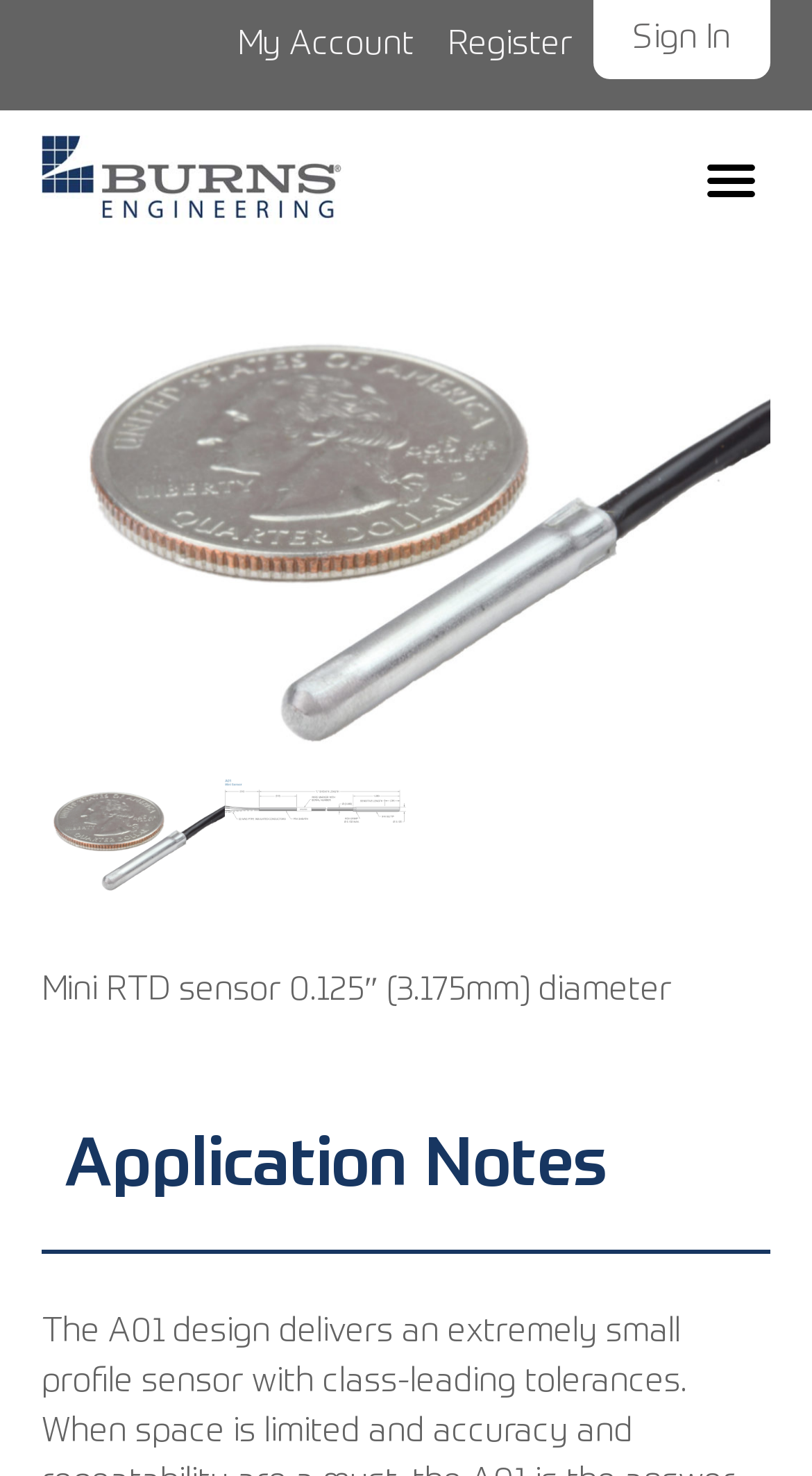Using the information from the screenshot, answer the following question thoroughly:
What is the purpose of the button on the top right?

The button on the top right has a label 'Menu Toggle' and is not expanded by default. This suggests that it is used to toggle the visibility of a menu or a set of options. When clicked, it may reveal additional links or features.